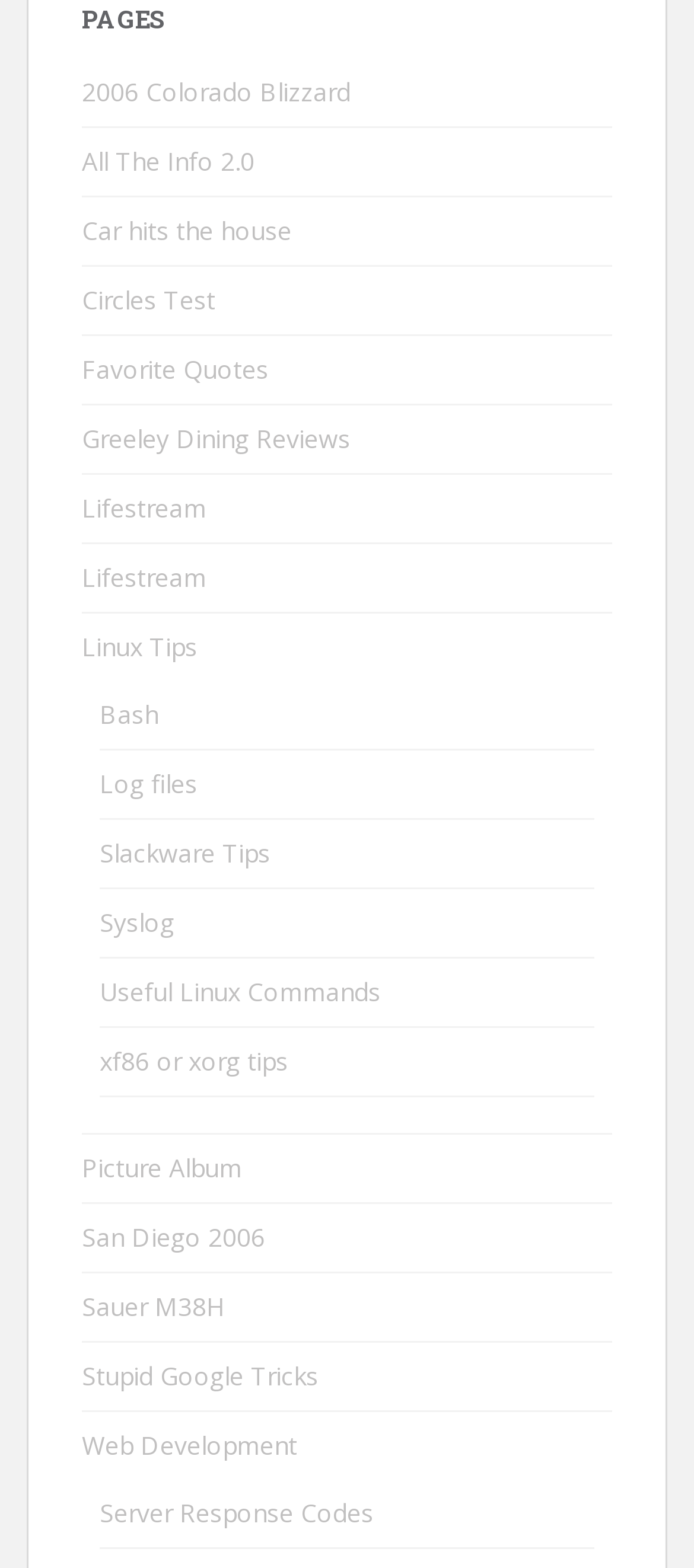Find the bounding box coordinates for the element that must be clicked to complete the instruction: "Learn Web Development". The coordinates should be four float numbers between 0 and 1, indicated as [left, top, right, bottom].

[0.118, 0.911, 0.428, 0.932]